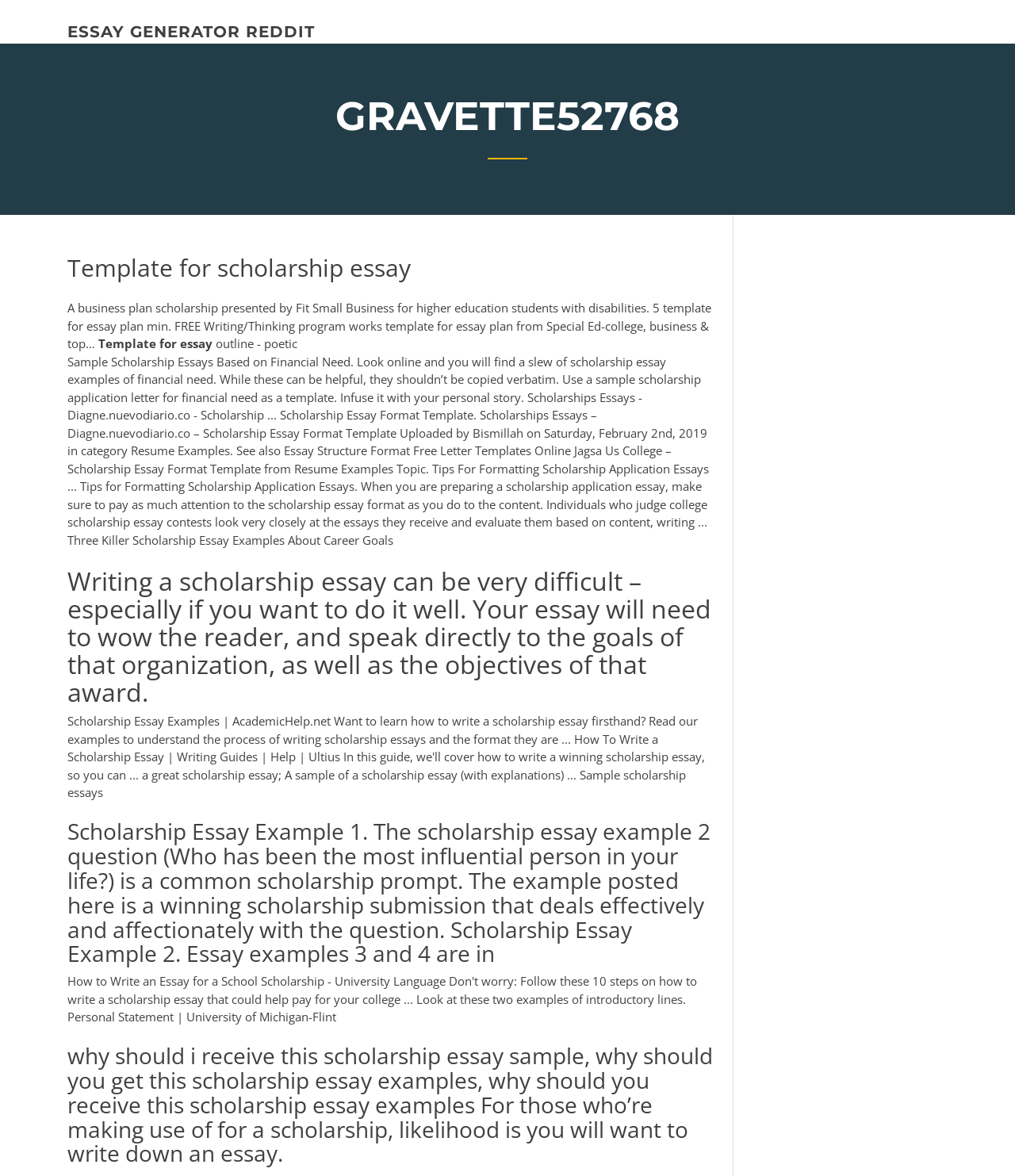What is the purpose of scholarship essay examples?
Please provide a comprehensive answer to the question based on the webpage screenshot.

The purpose of scholarship essay examples is to help individuals with writing their own essays, as mentioned in the StaticText element with the description 'Look online and you will find a slew of scholarship essay examples of financial need. While these can be helpful, they shouldn’t be copied verbatim.'